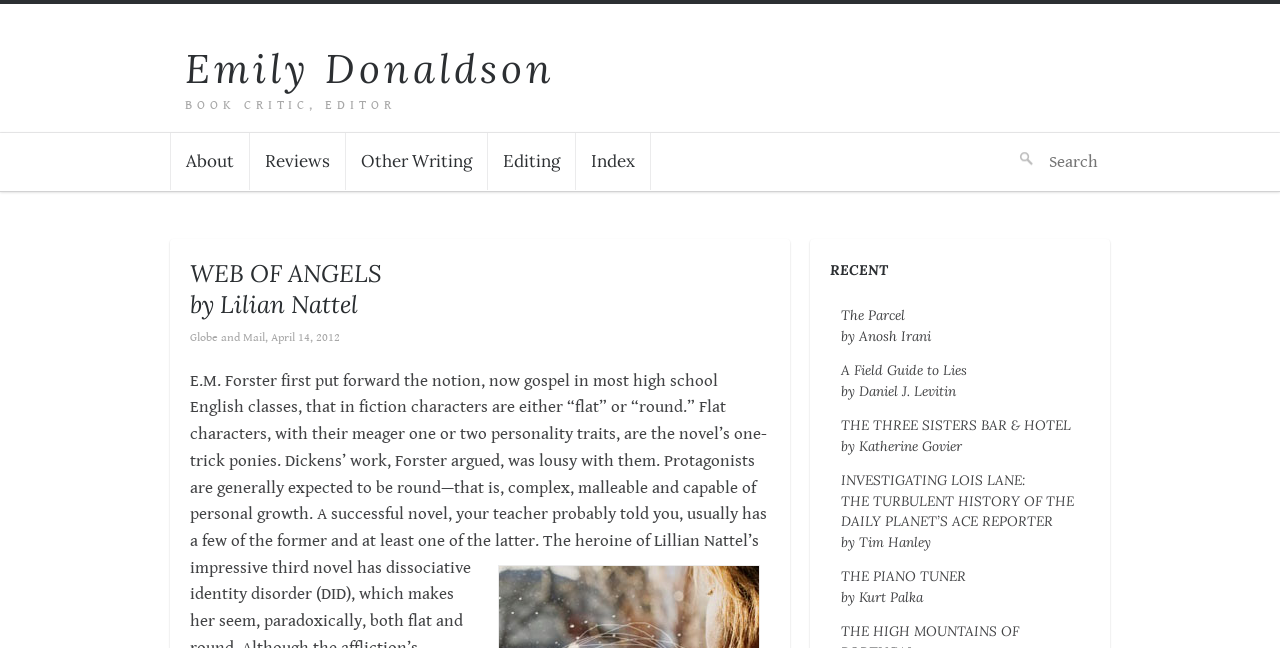Identify the main heading of the webpage and provide its text content.

WEB OF ANGELS
by Lilian Nattel